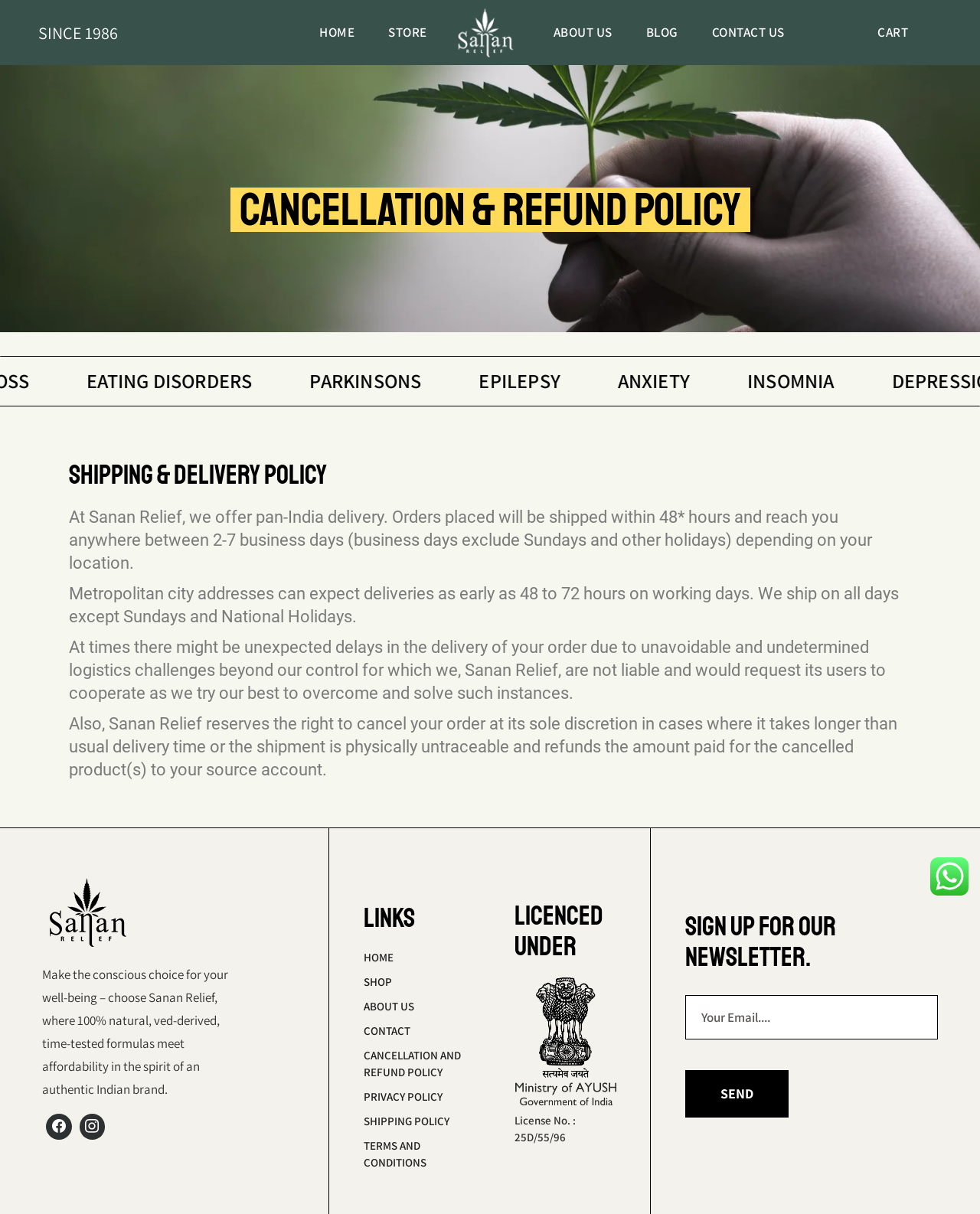Examine the screenshot and answer the question in as much detail as possible: What is the theme of the health conditions listed on the page?

The answer can be found in the middle section of the webpage, where there are static text elements listing various health conditions such as 'PARKINSONS', 'EPILEPSY', 'ANXIETY', 'INSOMNIA', and 'DEPRESSION'. These conditions are all related to mental health, indicating that the theme of the listed health conditions is mental health.